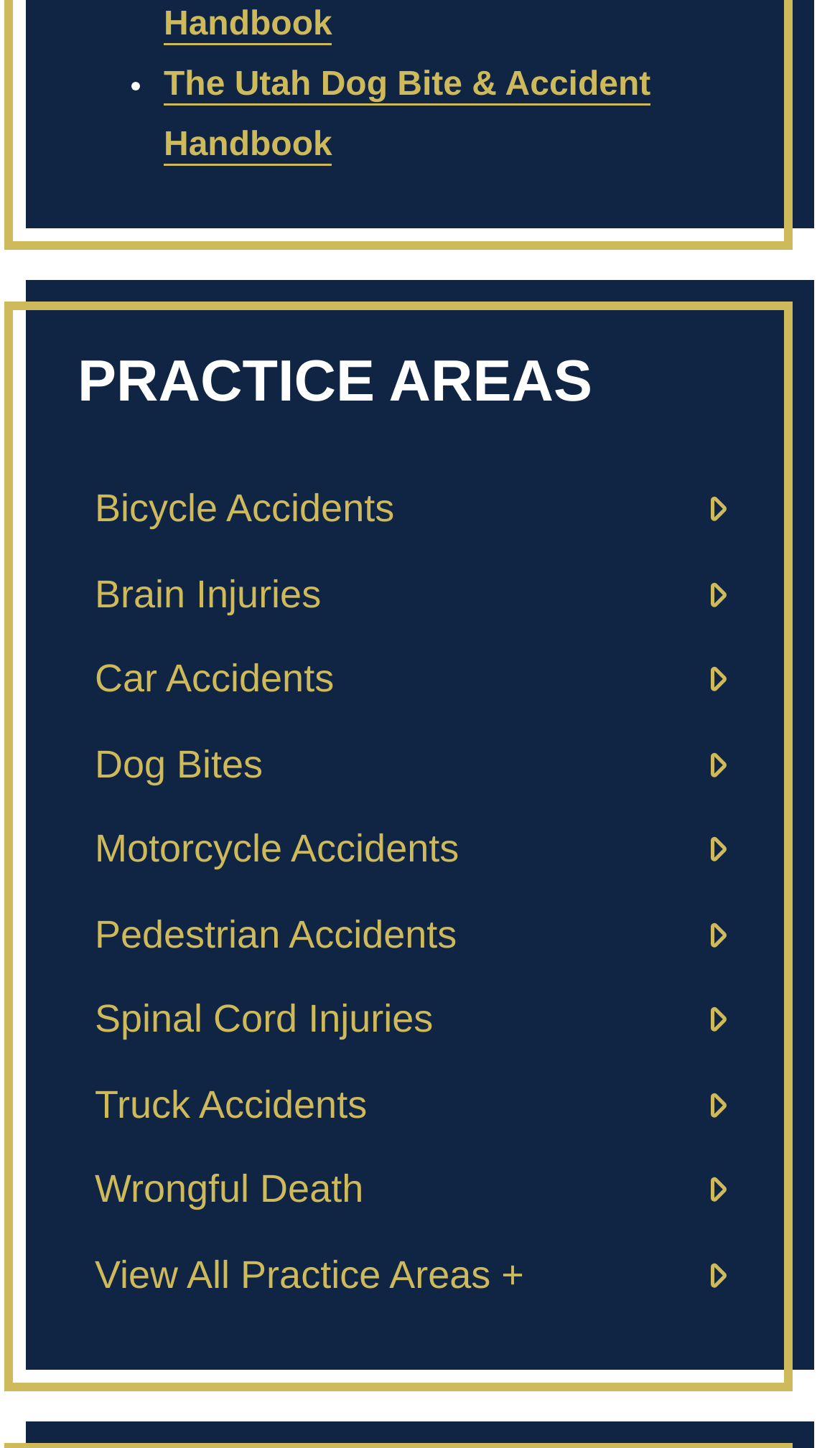What is the title of the handbook?
Use the screenshot to answer the question with a single word or phrase.

The Utah Dog Bite & Accident Handbook